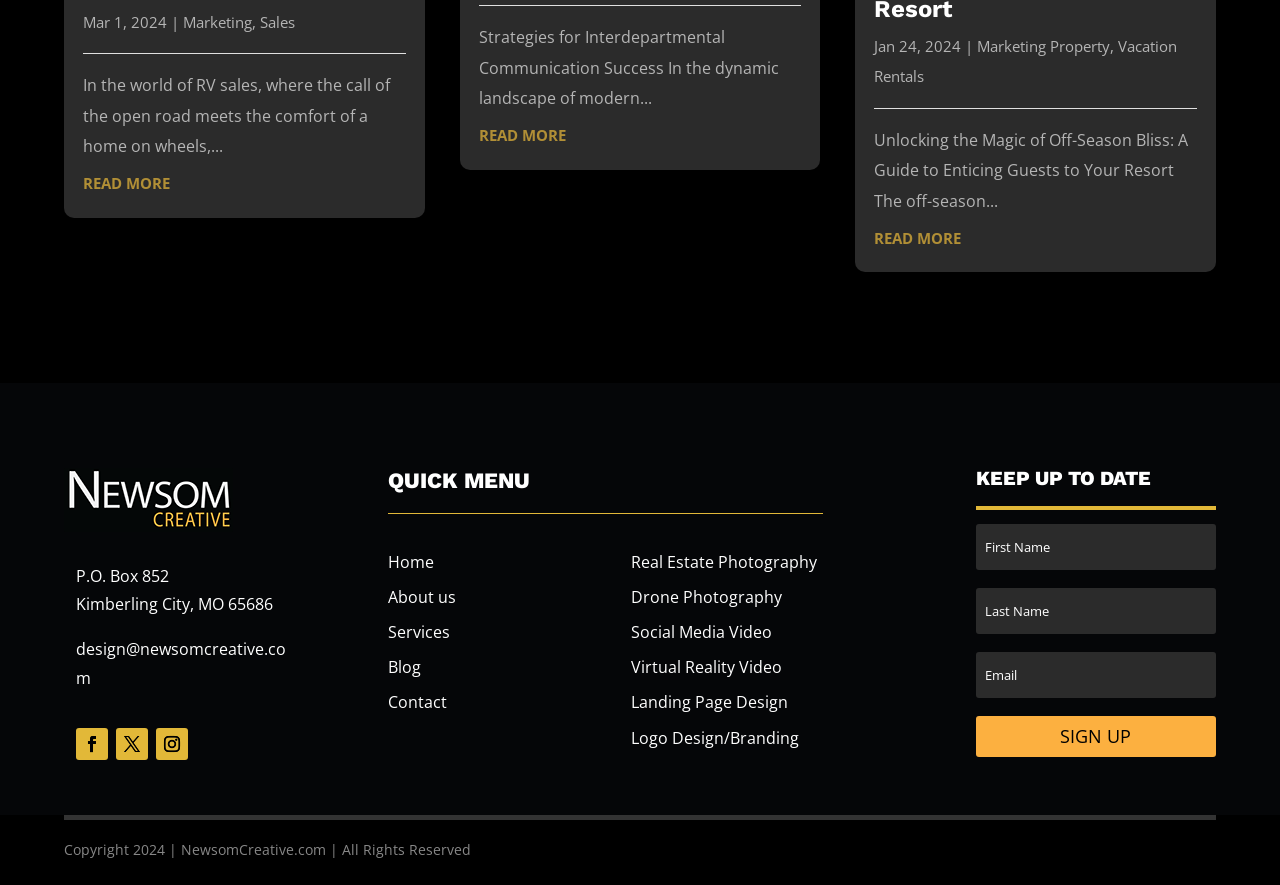Please provide a brief answer to the question using only one word or phrase: 
What is the topic of the second article?

Interdepartmental Communication Success